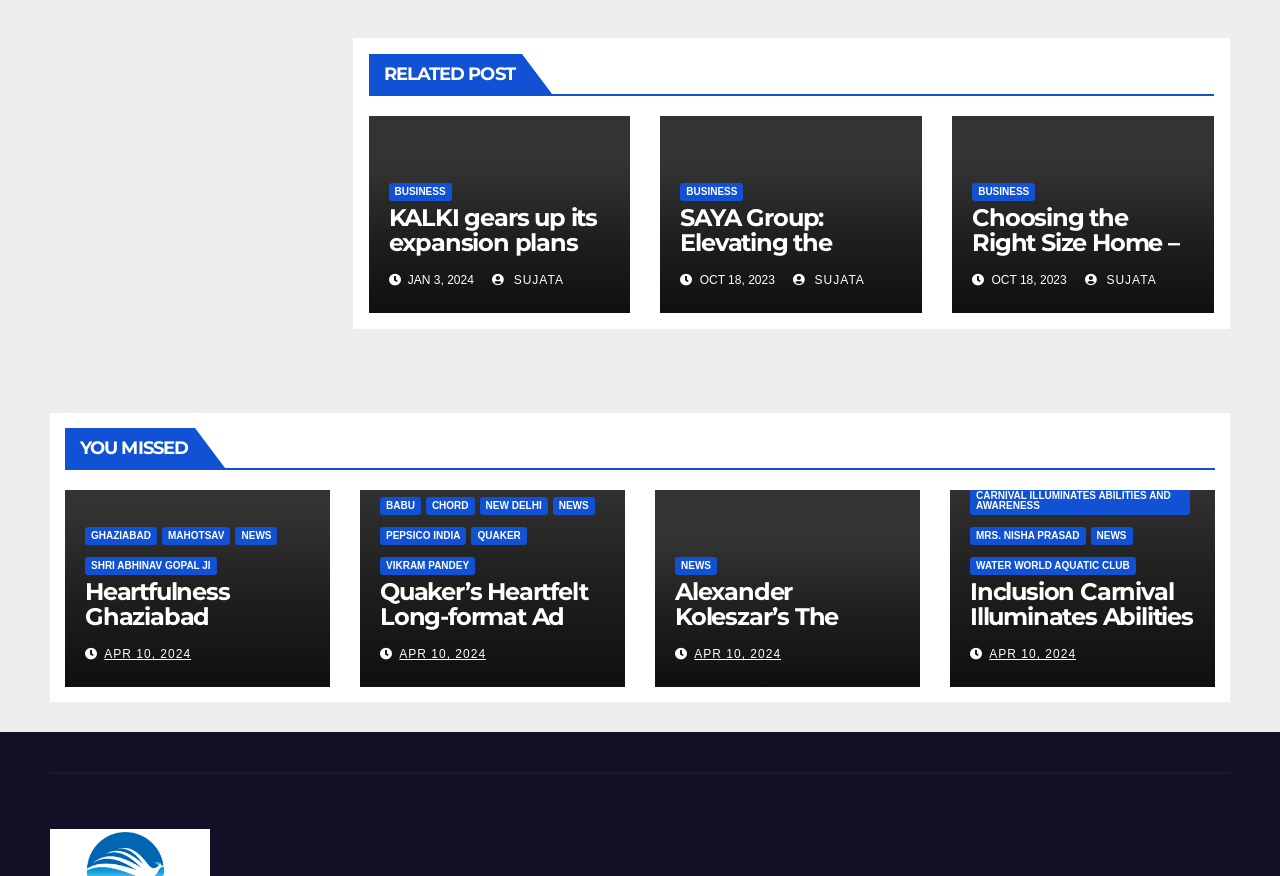From the element description Shri Abhinav Gopal ji, predict the bounding box coordinates of the UI element. The coordinates must be specified in the format (top-left x, top-left y, bottom-right x, bottom-right y) and should be within the 0 to 1 range.

[0.066, 0.636, 0.169, 0.657]